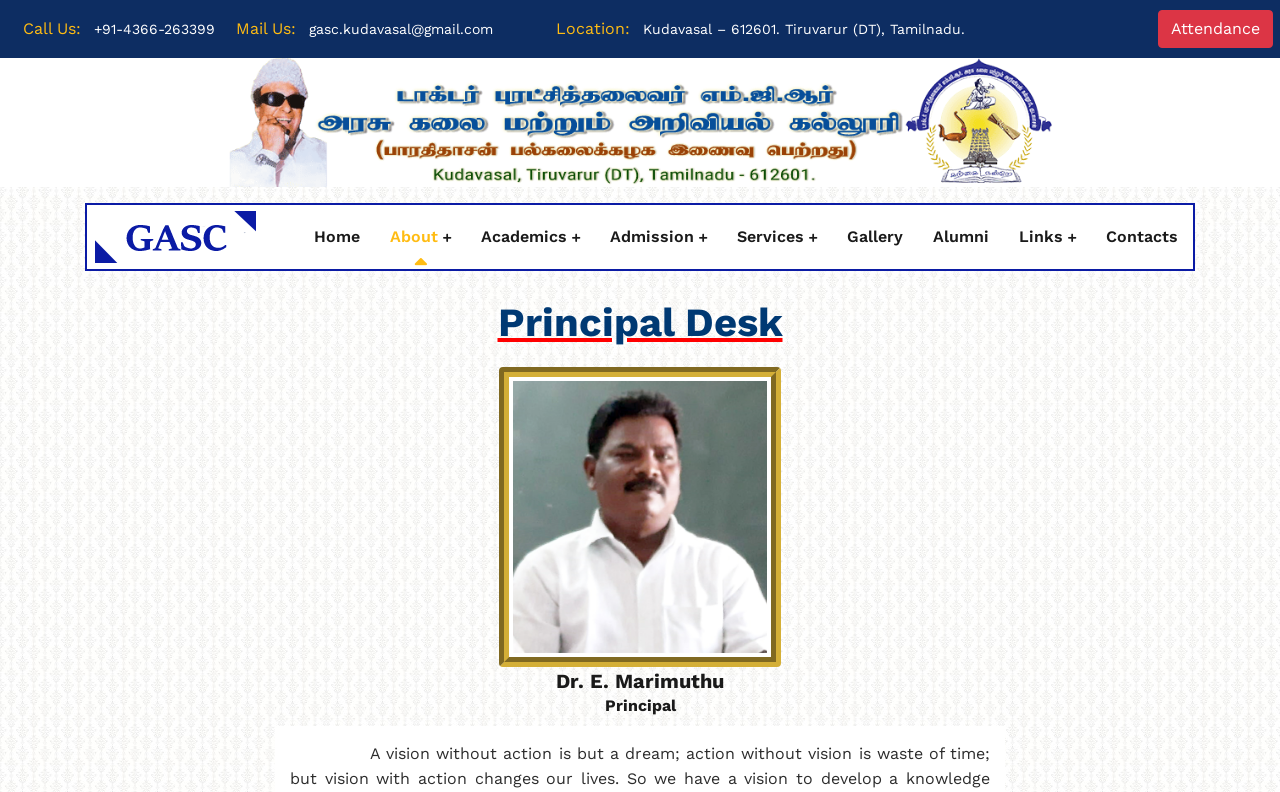Provide the bounding box coordinates of the area you need to click to execute the following instruction: "View the location of the college".

[0.503, 0.027, 0.754, 0.047]